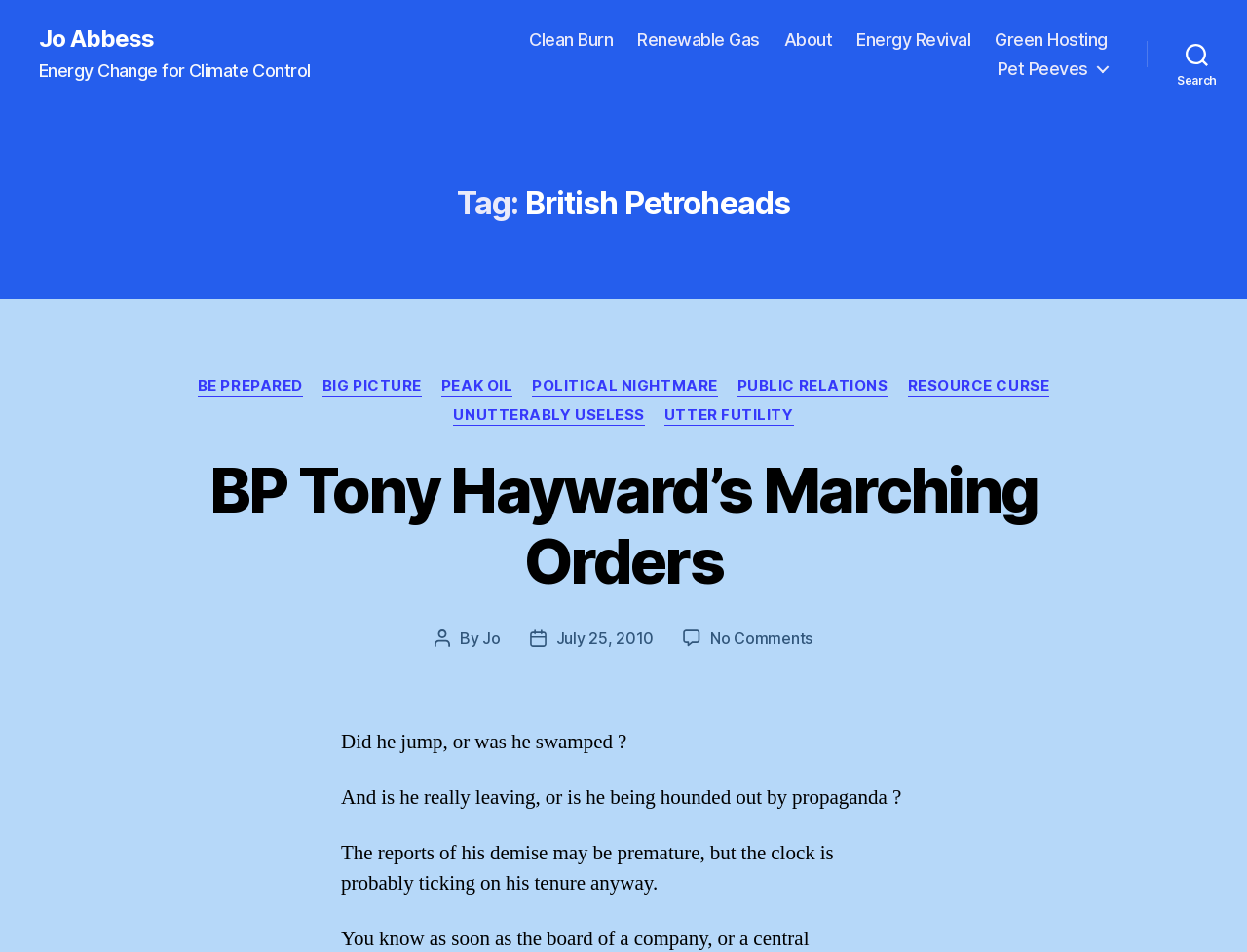Based on the element description: "July 25, 2010", identify the UI element and provide its bounding box coordinates. Use four float numbers between 0 and 1, [left, top, right, bottom].

[0.446, 0.66, 0.524, 0.68]